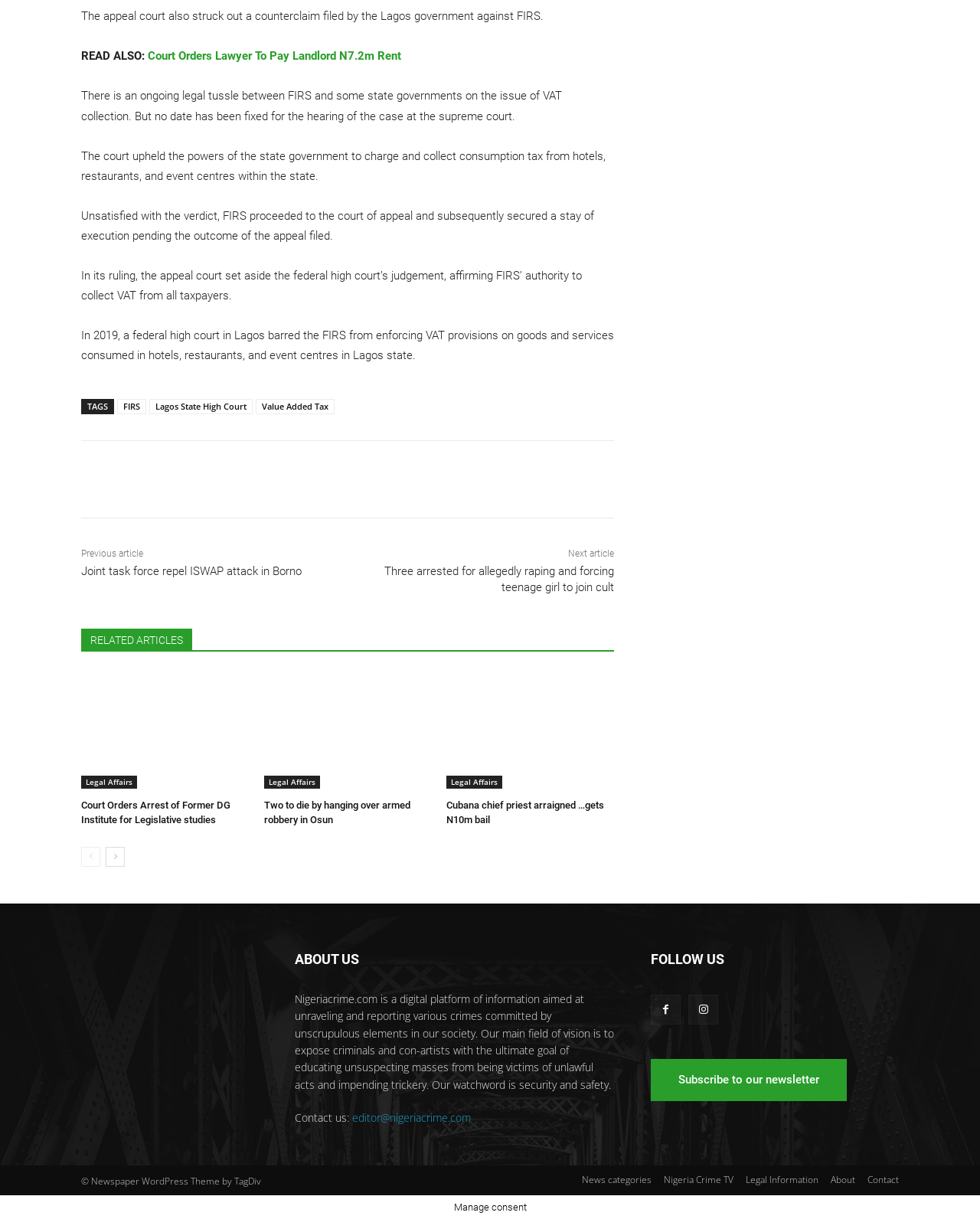Pinpoint the bounding box coordinates of the element to be clicked to execute the instruction: "Share the article".

[0.122, 0.389, 0.147, 0.398]